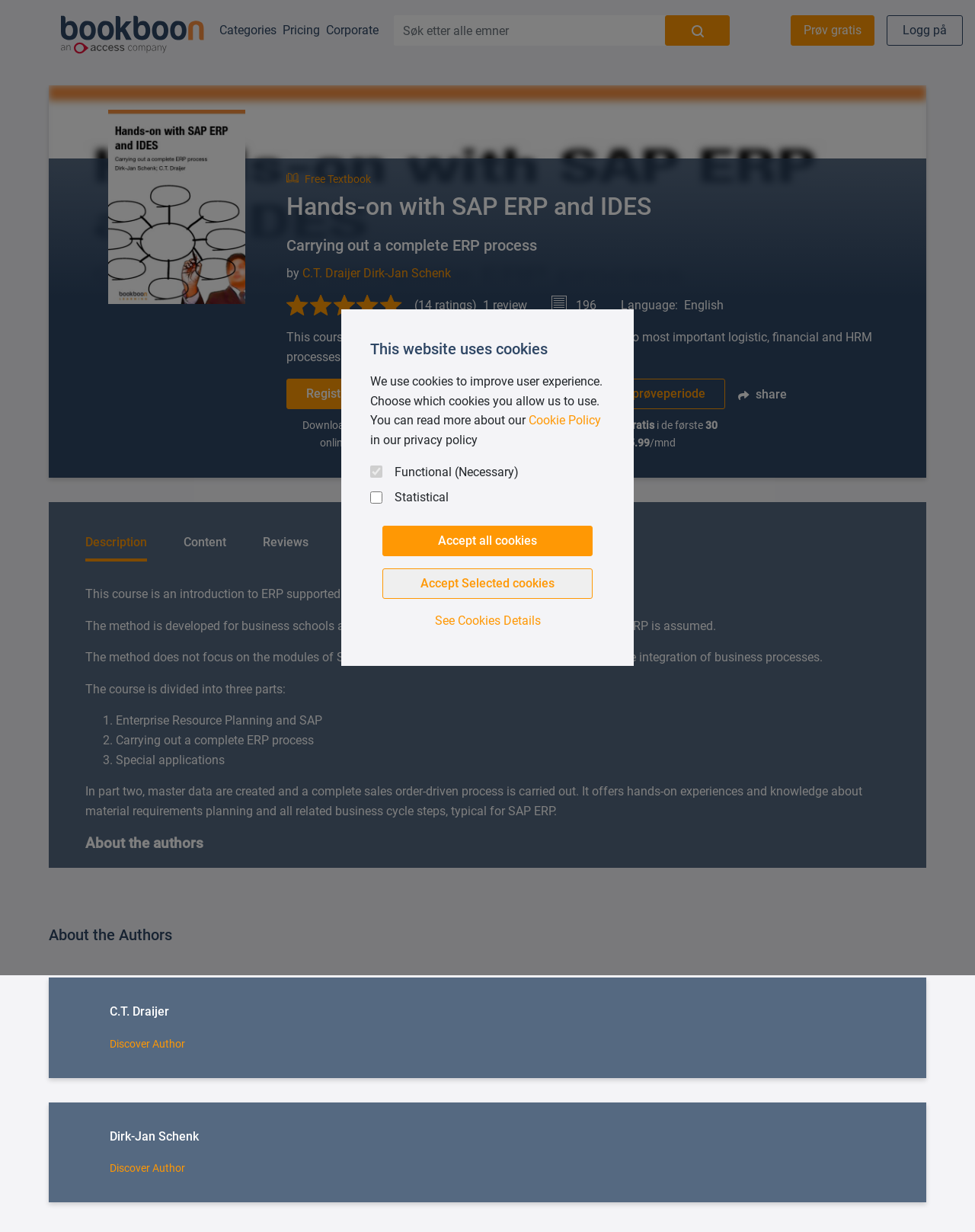Determine the coordinates of the bounding box that should be clicked to complete the instruction: "Log in". The coordinates should be represented by four float numbers between 0 and 1: [left, top, right, bottom].

[0.909, 0.012, 0.988, 0.037]